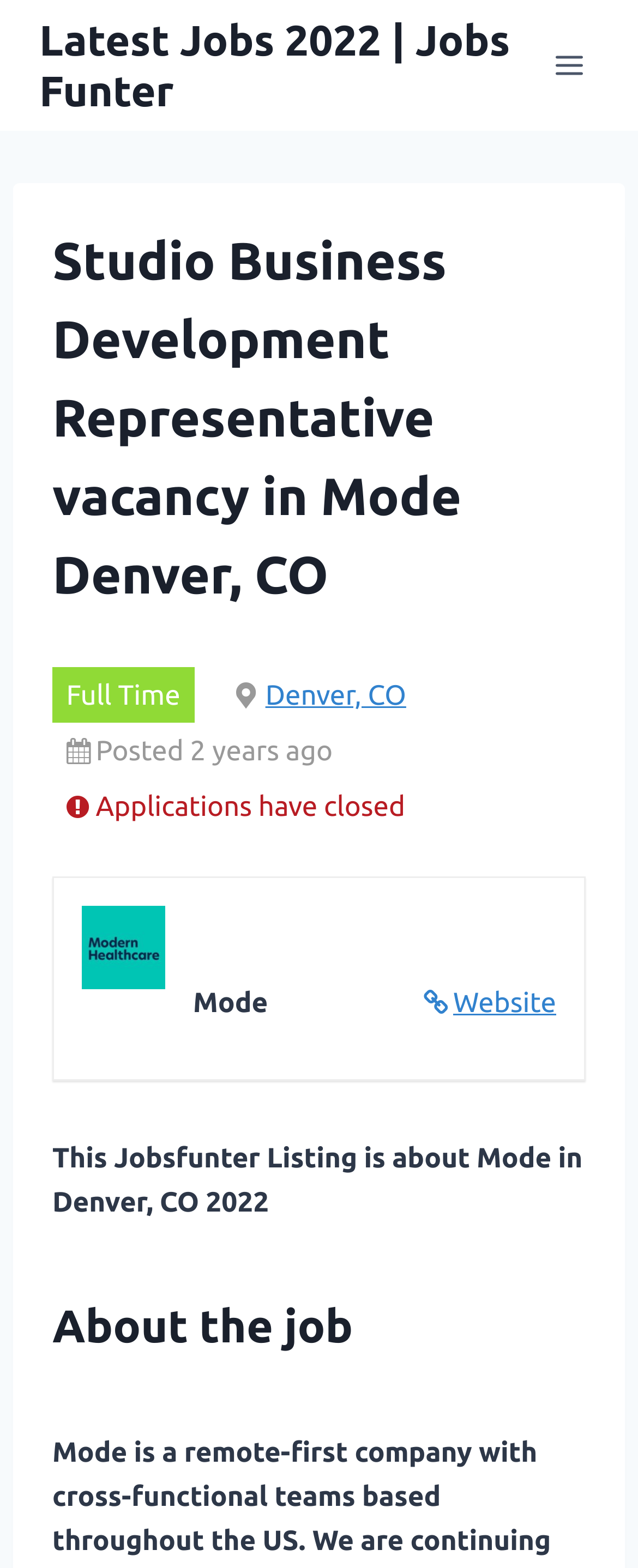Determine the bounding box coordinates of the UI element that matches the following description: "Denver, CO". The coordinates should be four float numbers between 0 and 1 in the format [left, top, right, bottom].

[0.416, 0.433, 0.637, 0.453]